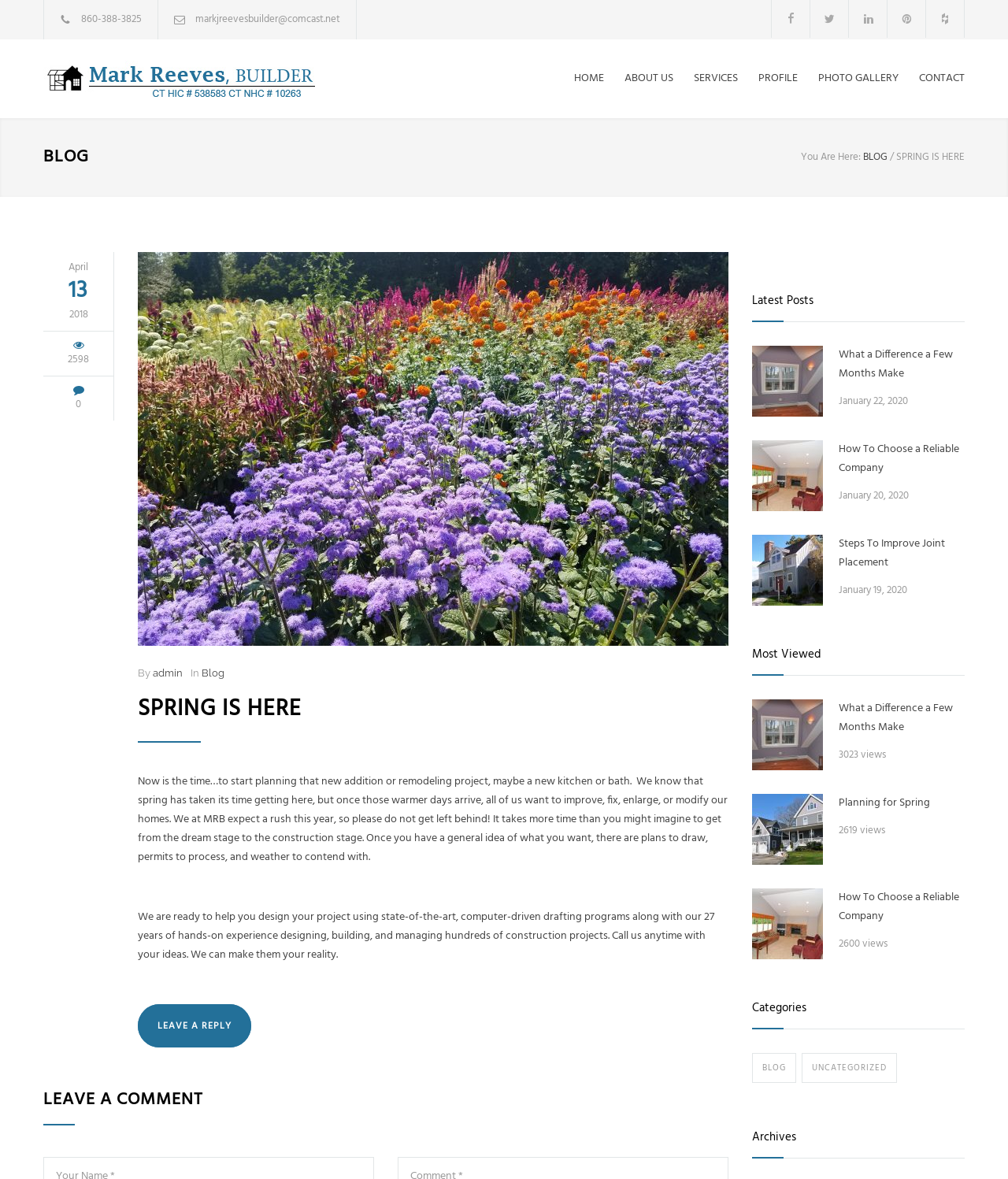Refer to the element description name="contact[email]" placeholder="Enter Your Email Address" and identify the corresponding bounding box in the screenshot. Format the coordinates as (top-left x, top-left y, bottom-right x, bottom-right y) with values in the range of 0 to 1.

None